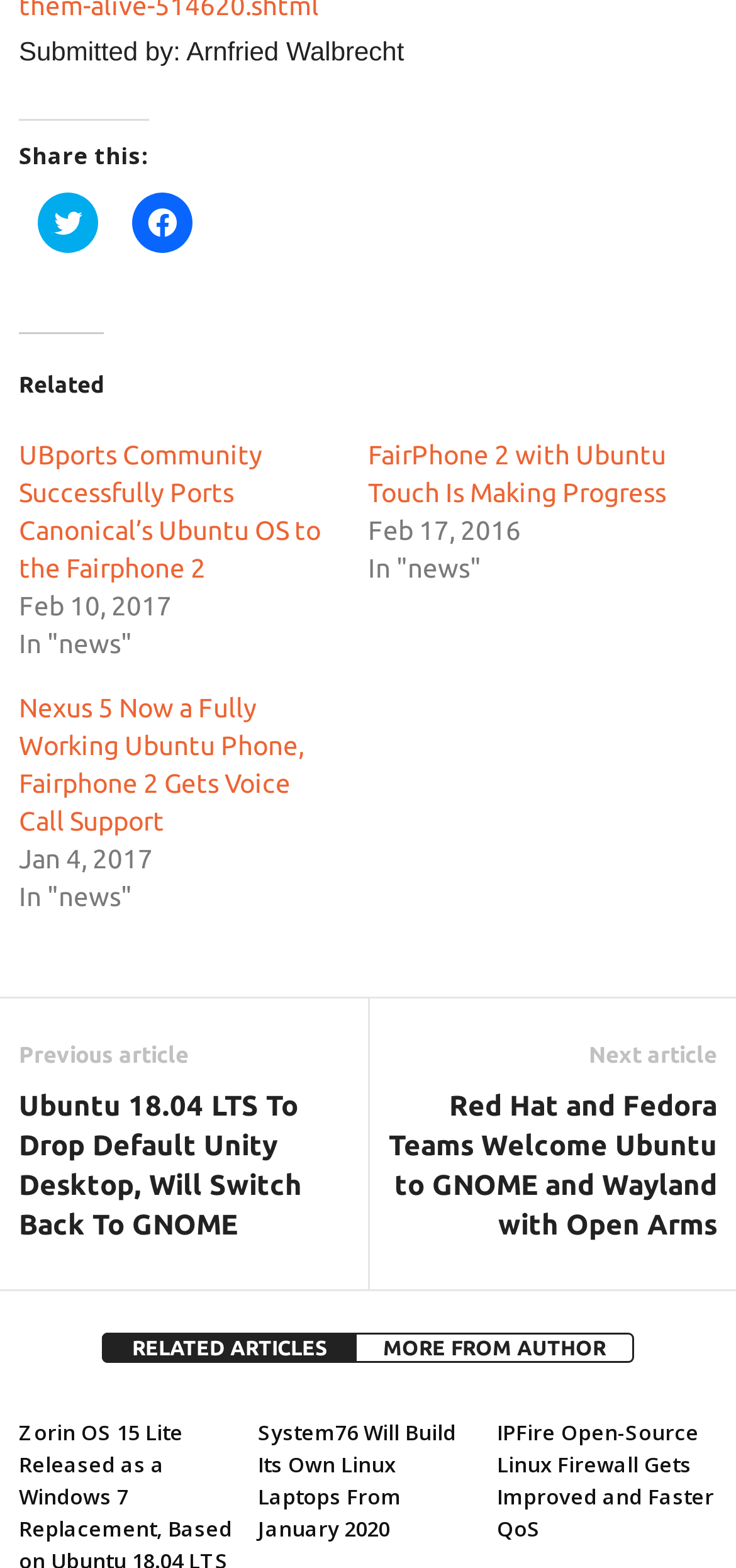Using the description: "RELATED ARTICLES", determine the UI element's bounding box coordinates. Ensure the coordinates are in the format of four float numbers between 0 and 1, i.e., [left, top, right, bottom].

[0.138, 0.85, 0.485, 0.87]